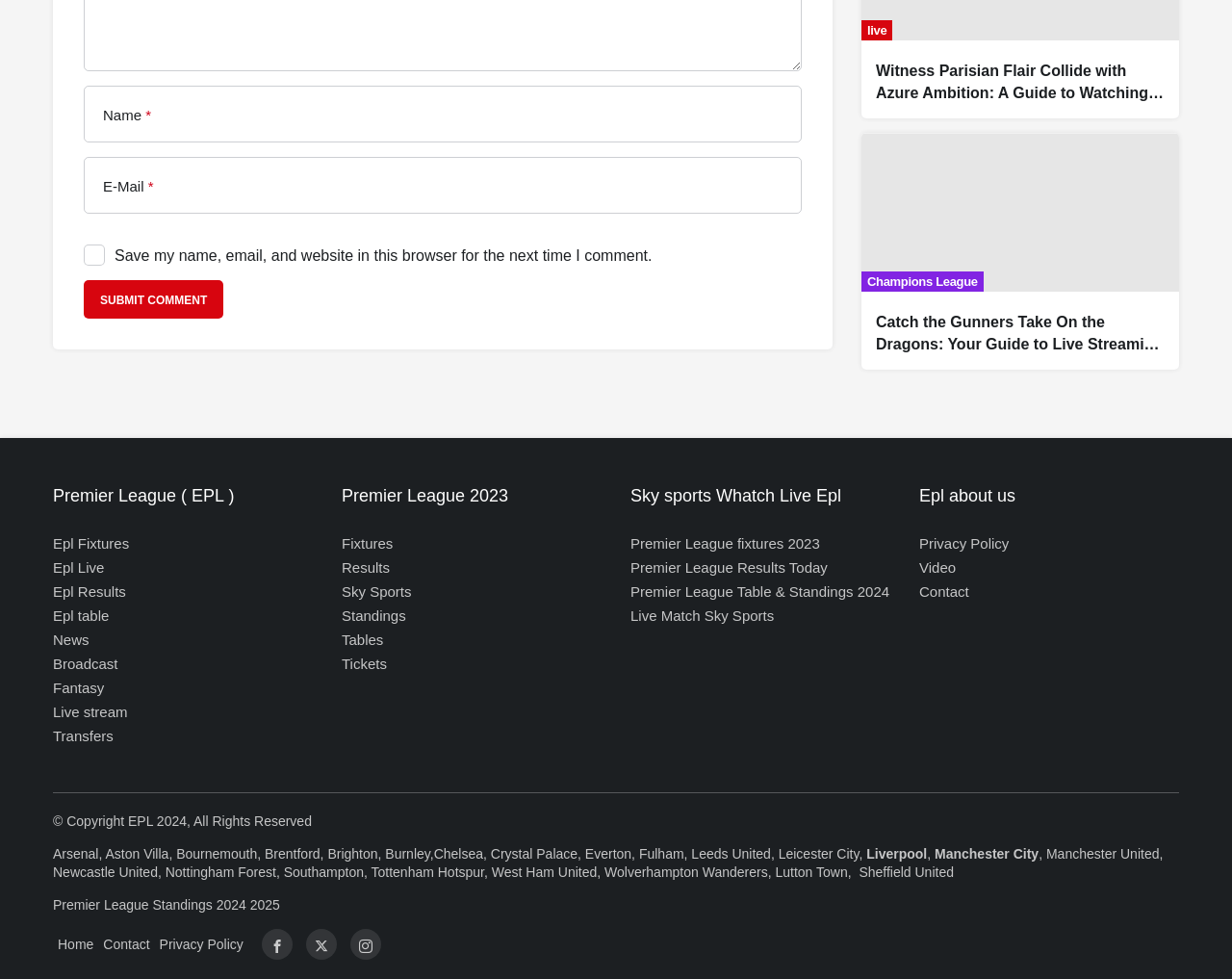Using floating point numbers between 0 and 1, provide the bounding box coordinates in the format (top-left x, top-left y, bottom-right x, bottom-right y). Locate the UI element described here: Premier League Results Today

[0.512, 0.571, 0.672, 0.588]